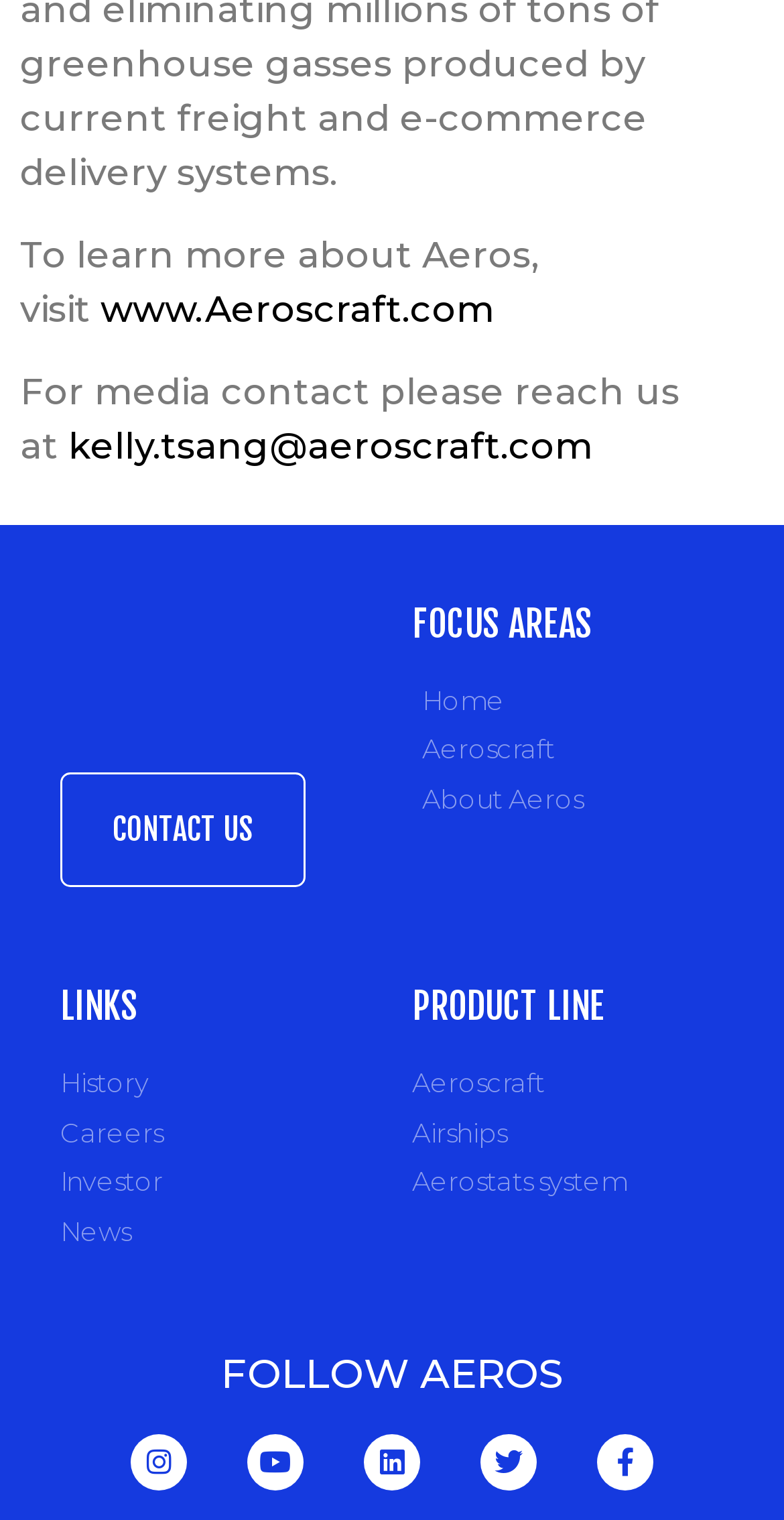Determine the bounding box coordinates for the area you should click to complete the following instruction: "view Aeroscraft product line".

[0.526, 0.65, 0.923, 0.674]